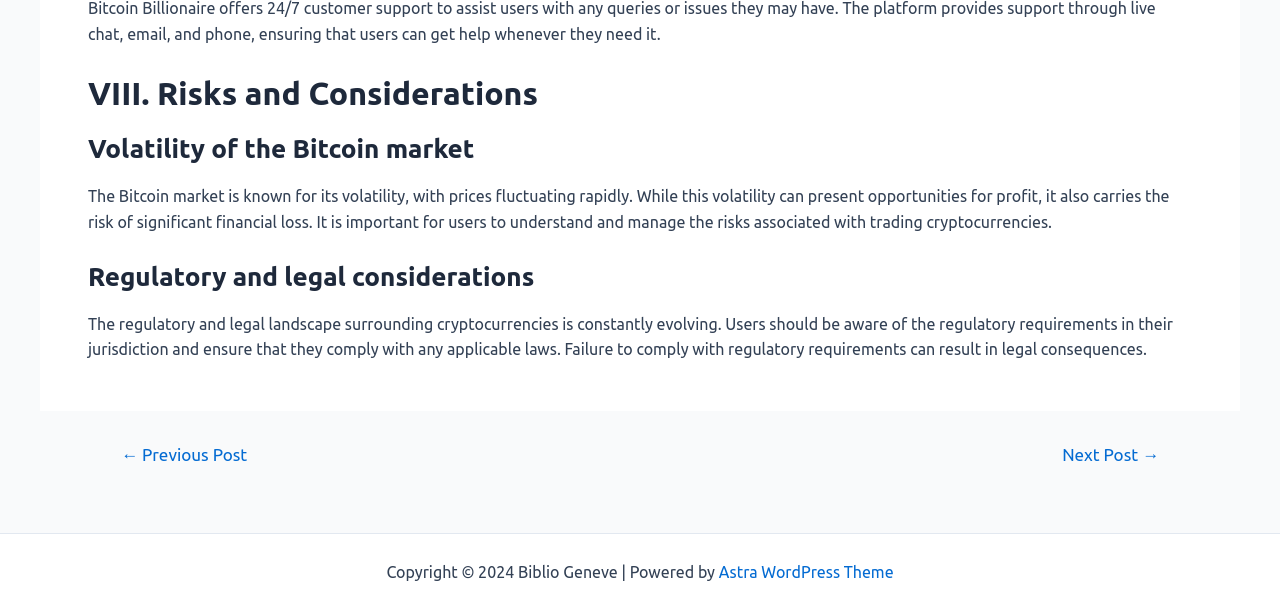Use a single word or phrase to answer the question:
What should users be aware of in terms of regulatory requirements?

Applicable laws